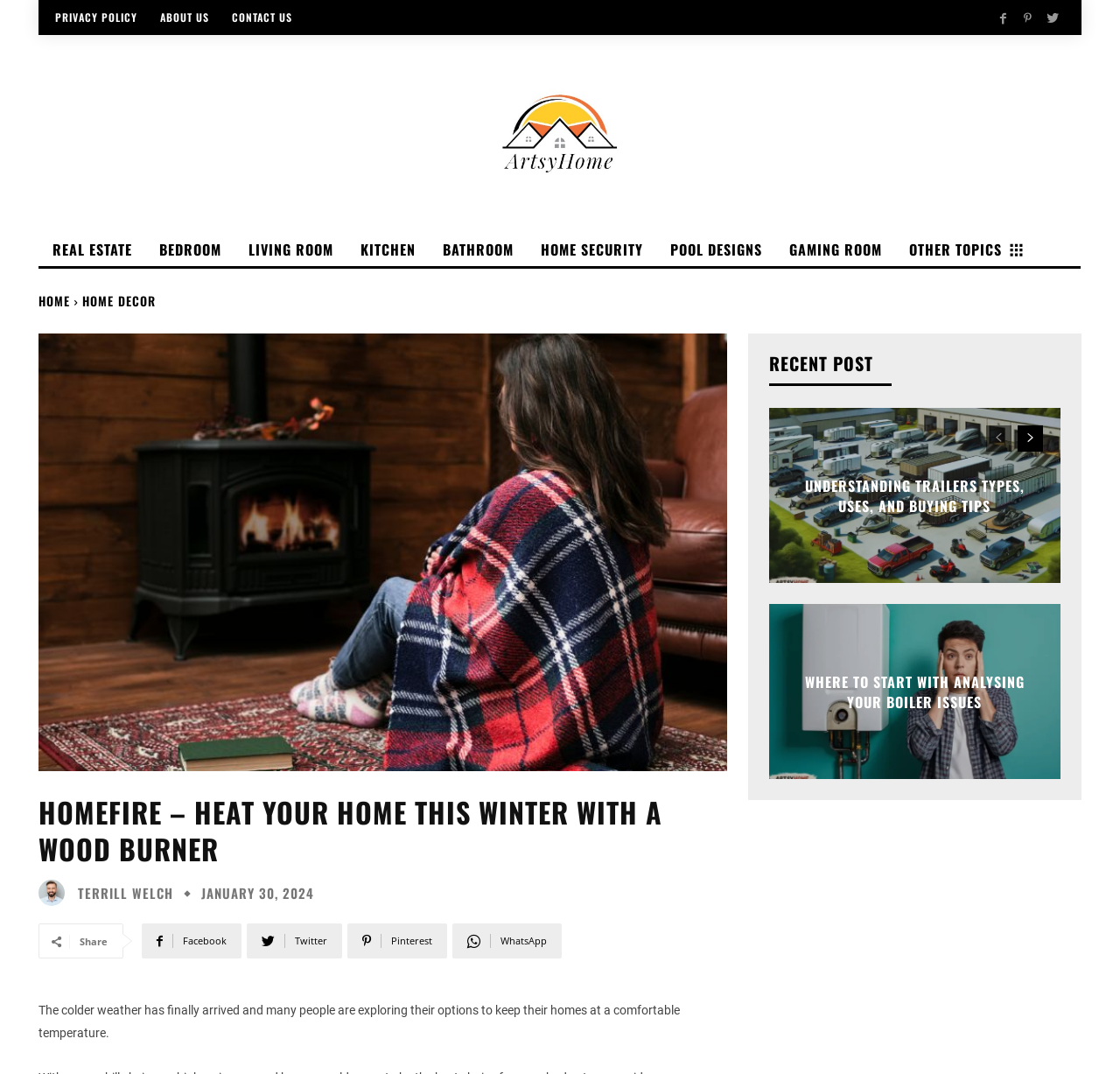Extract the bounding box coordinates for the HTML element that matches this description: "parent_node: TERRILL WELCH title="Terrill Welch"". The coordinates should be four float numbers between 0 and 1, i.e., [left, top, right, bottom].

[0.034, 0.819, 0.066, 0.844]